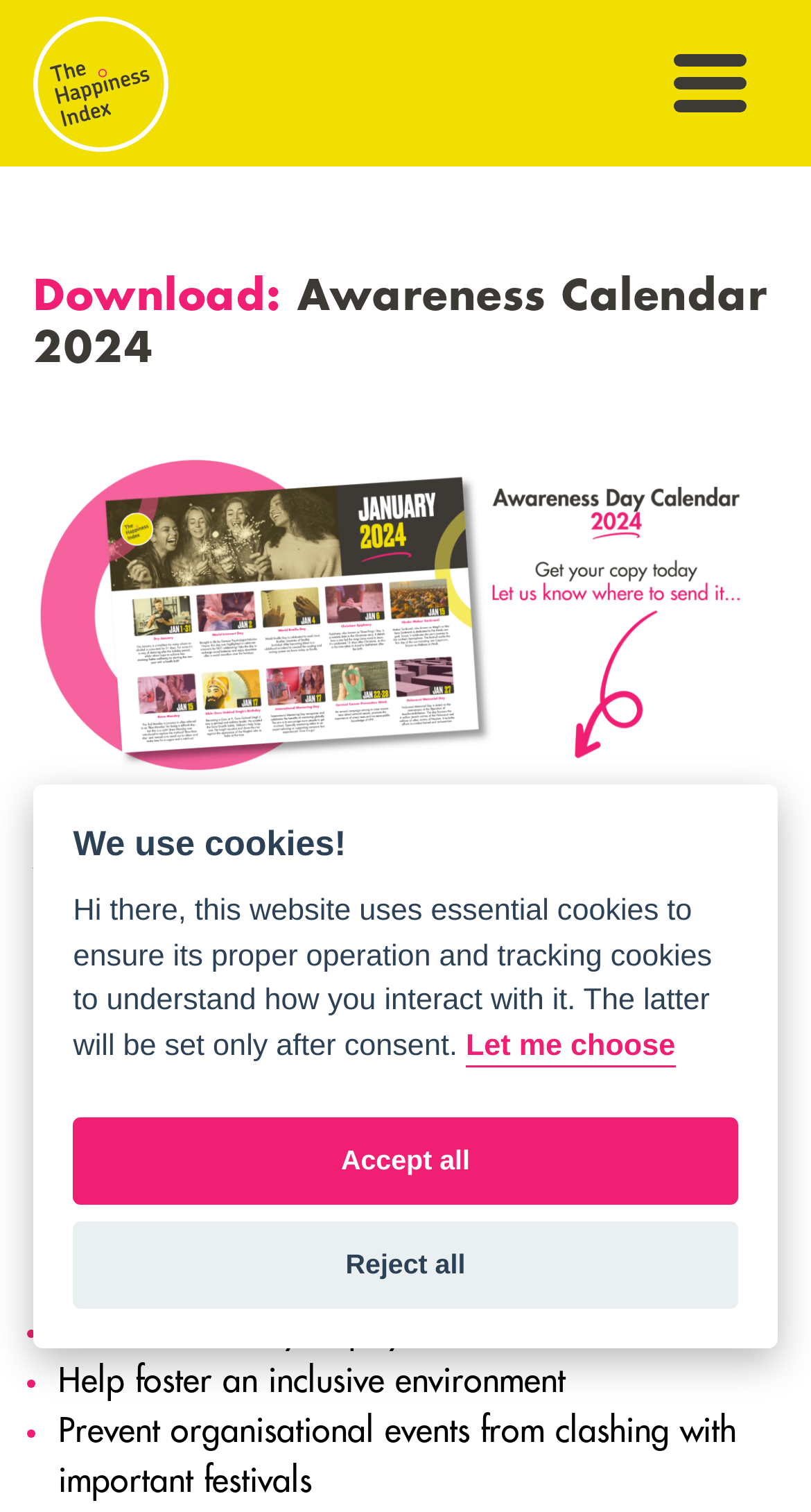Locate and extract the text of the main heading on the webpage.

Download: Awareness Calendar 2024